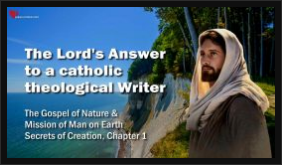Explain the details of the image you are viewing.

The image features a serene landscape showcasing a cliff by the sea under a clear blue sky, creating a tranquil backdrop for the central figure—a man dressed in a traditional robe, reminiscent of biblical times. The text overlay prominently reads, "The Lord's Answer to a Catholic Theological Writer," emphasizing a spiritual and scholarly dialogue. Below this, the subtitle states, "The Gospel of Nature & Mission of Man on Earth," highlighting the theme of the piece. Further, it introduces "Secrets of Creation, Chapter 1," suggesting that the content delves into profound theological insights related to nature and humanity's purpose. This captivating visual and textual combination invites viewers into a reflective exploration of faith and understanding.